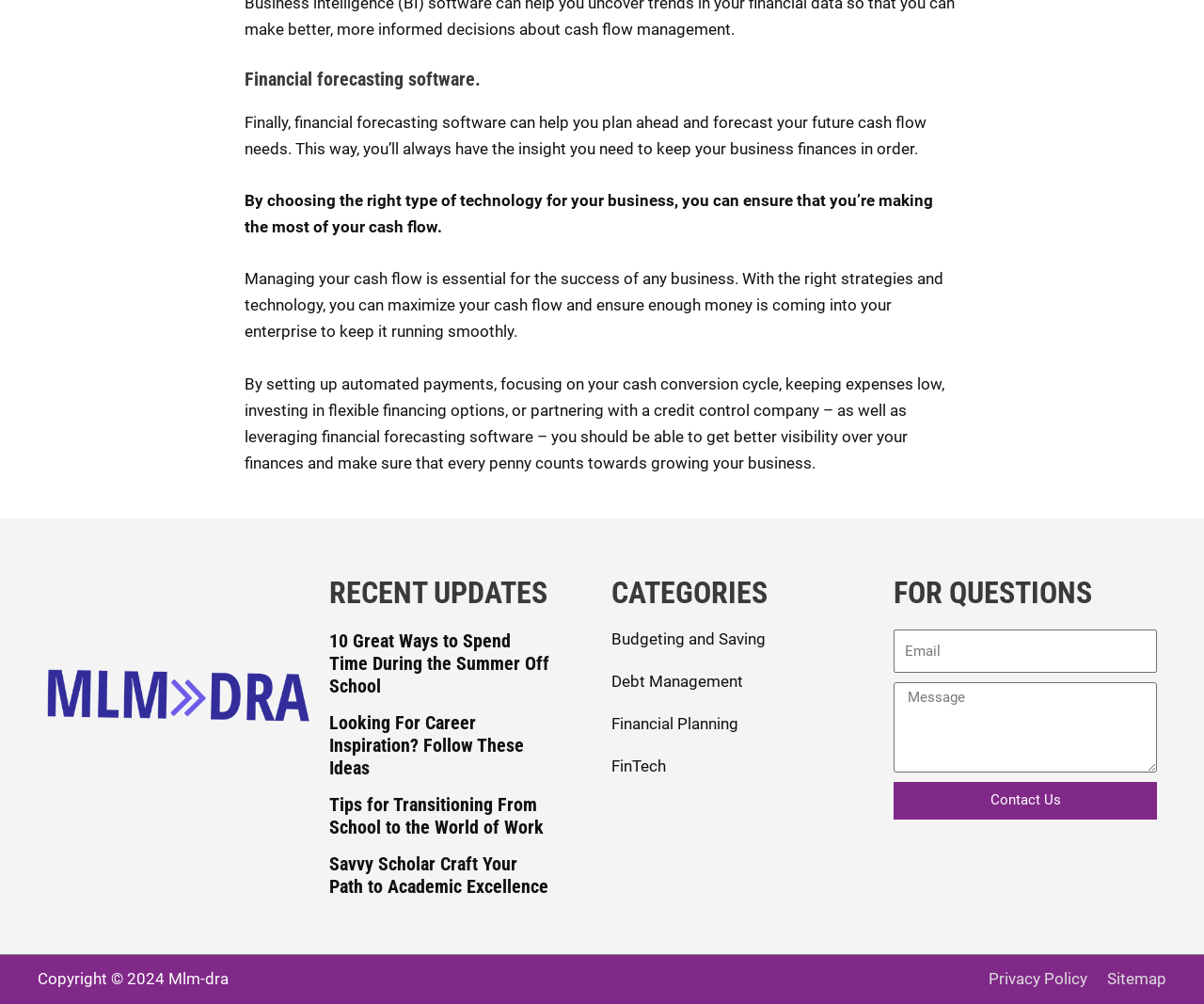What is the purpose of the 'FOR QUESTIONS' section?
Give a thorough and detailed response to the question.

The 'FOR QUESTIONS' section appears to be a contact form, allowing users to send a message to the website. It includes fields for email and message, as well as a 'Contact Us' button.